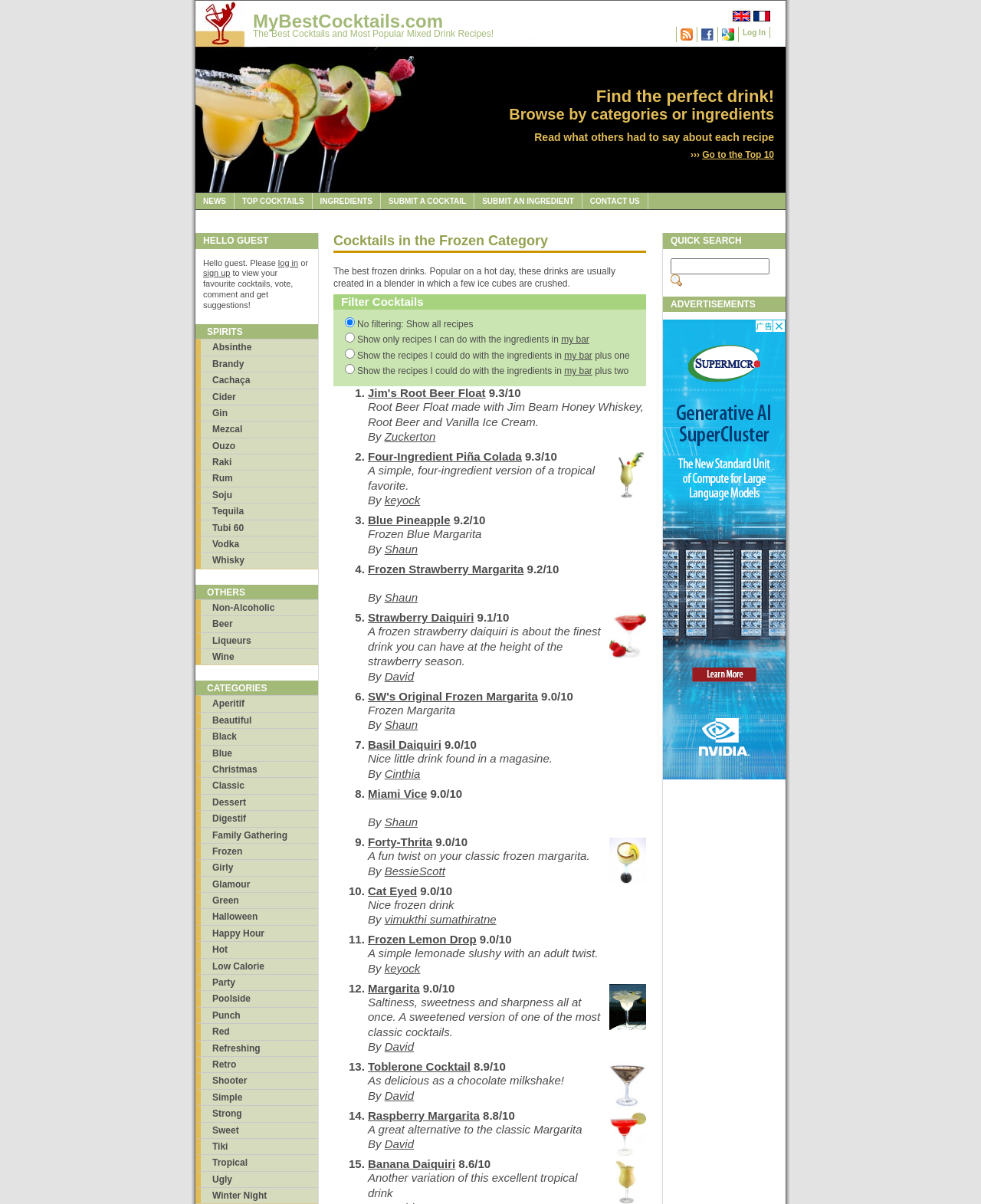What types of drinks are featured on the website?
Answer with a single word or phrase by referring to the visual content.

Cocktails and mixed drinks